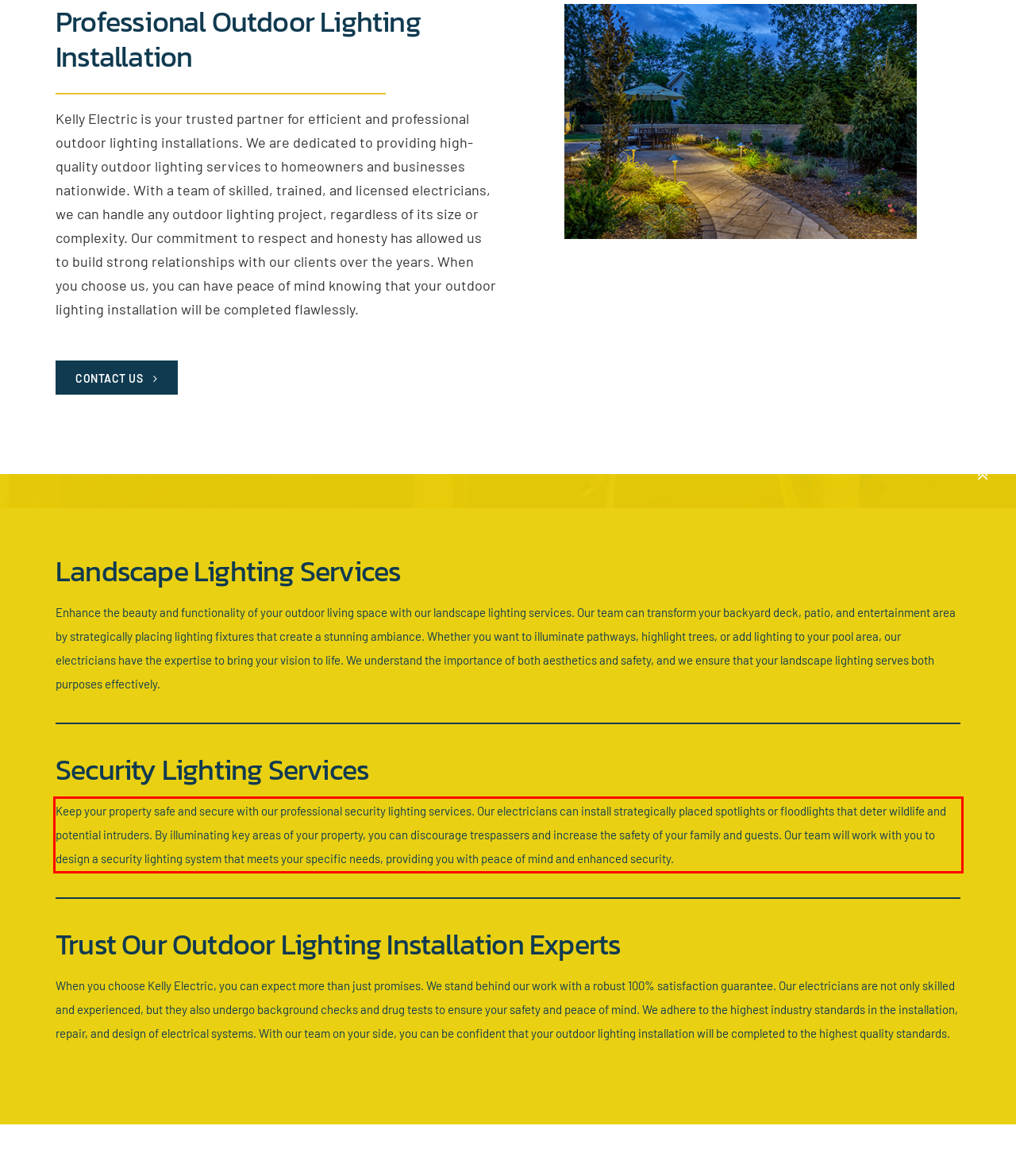Please analyze the screenshot of a webpage and extract the text content within the red bounding box using OCR.

Keep your property safe and secure with our professional security lighting services. Our electricians can install strategically placed spotlights or floodlights that deter wildlife and potential intruders. By illuminating key areas of your property, you can discourage trespassers and increase the safety of your family and guests. Our team will work with you to design a security lighting system that meets your specific needs, providing you with peace of mind and enhanced security.